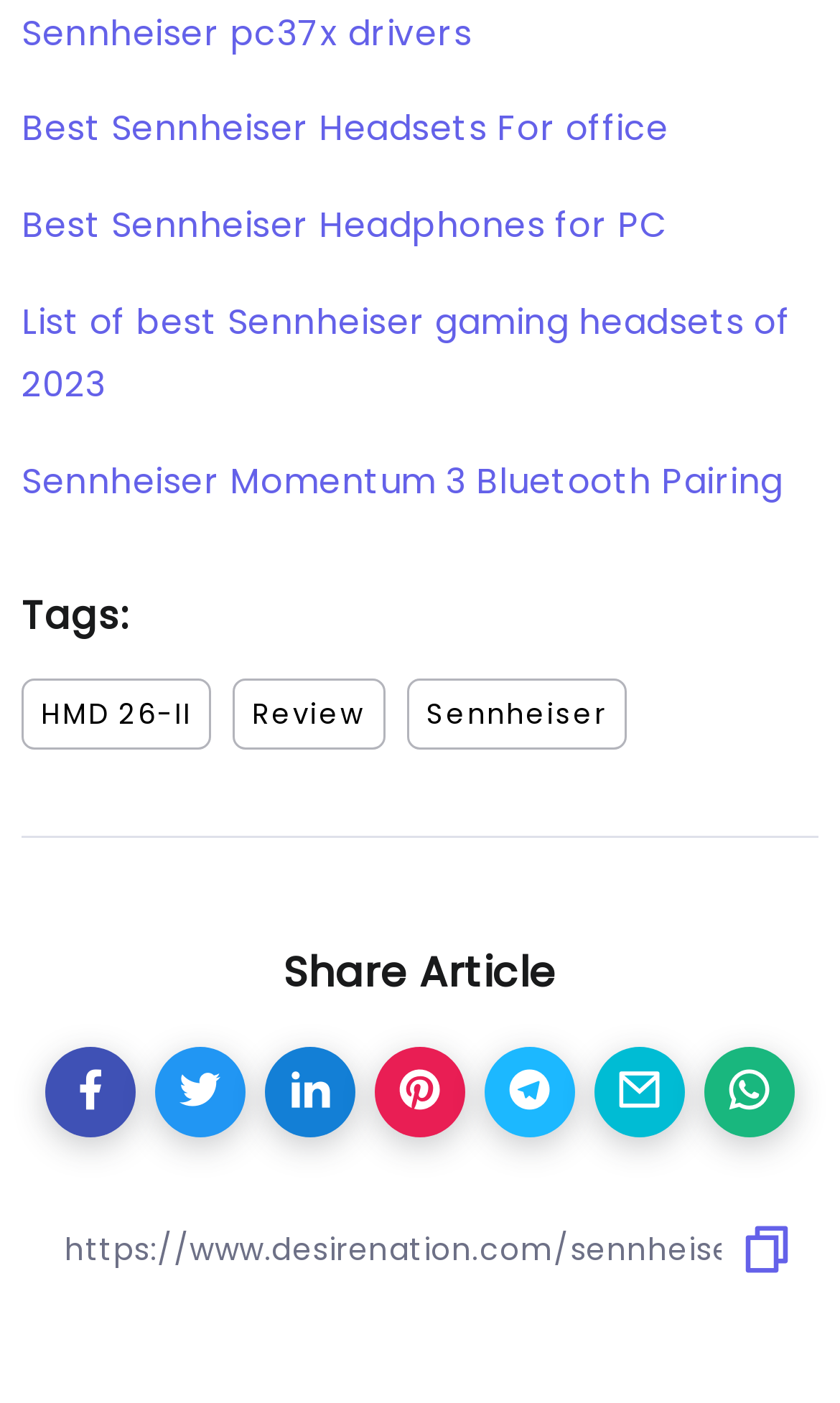What is the purpose of the textbox at the bottom of the webpage?
Please answer the question with a detailed response using the information from the screenshot.

The textbox at the bottom of the webpage has a bounding box coordinate of [0.026, 0.857, 0.974, 0.926] and is not labeled with any specific purpose, but based on its location and the presence of a button with a search icon next to it, it is likely intended for users to input text, possibly for searching or commenting.